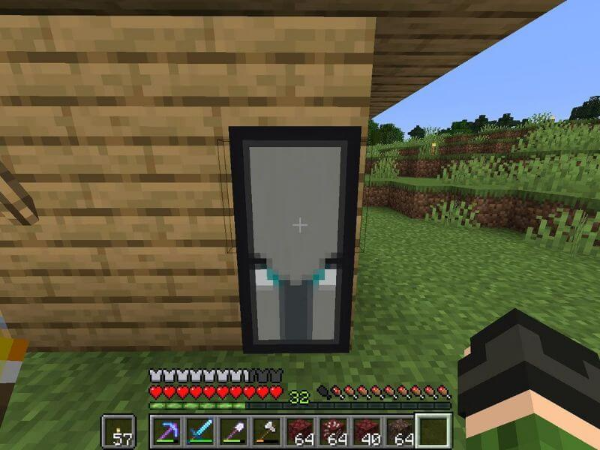Respond with a single word or phrase for the following question: 
What tools are visible in the player's inventory?

Pickaxe and axe